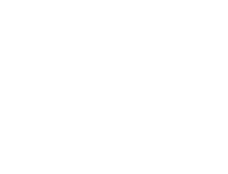What does the written piece aim to do?
Please provide a detailed and comprehensive answer to the question.

The written piece associated with the title card aims to engage readers by offering insightful advice on navigating the challenges of PTSD, providing them with practical tips and guidance.